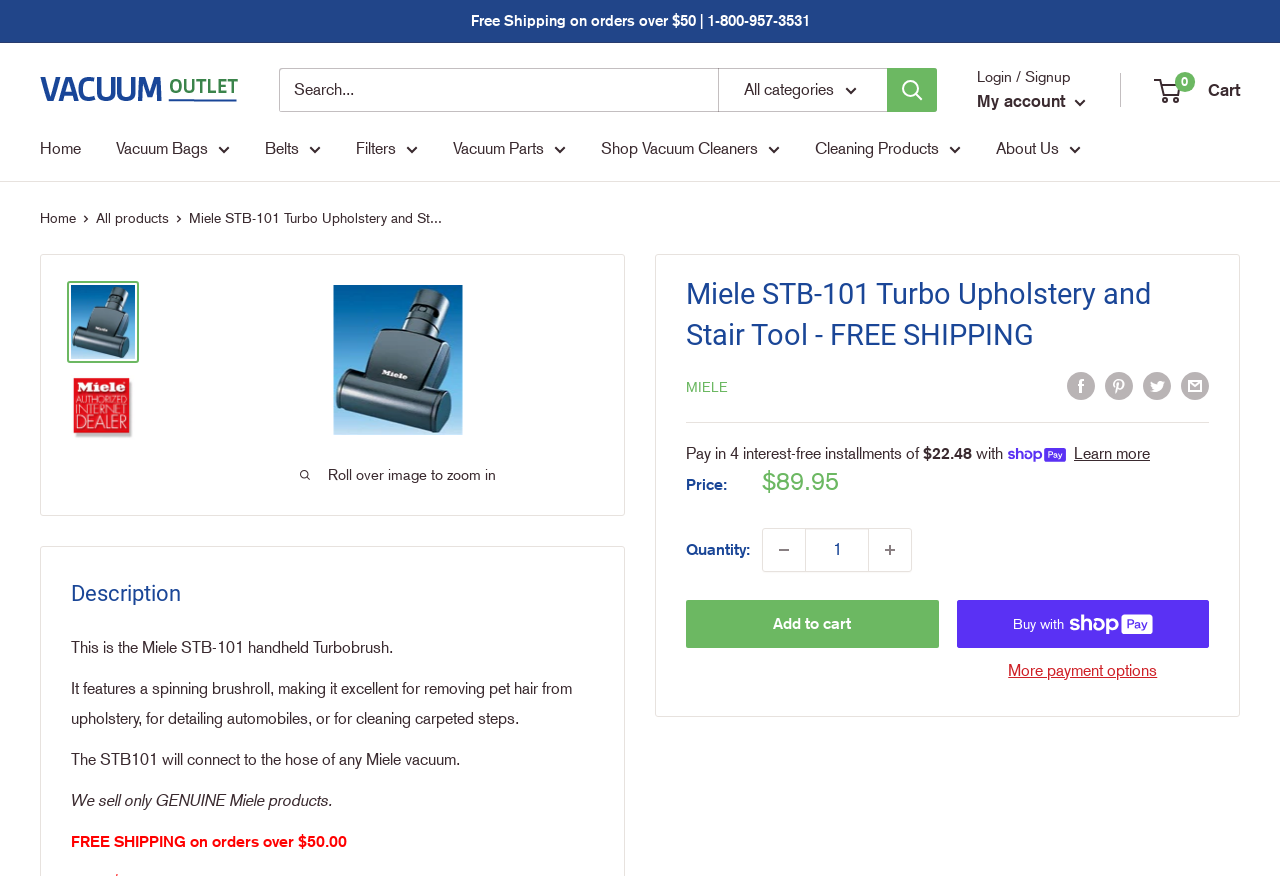Please find the bounding box coordinates of the element that must be clicked to perform the given instruction: "Search for products". The coordinates should be four float numbers from 0 to 1, i.e., [left, top, right, bottom].

[0.218, 0.078, 0.732, 0.128]